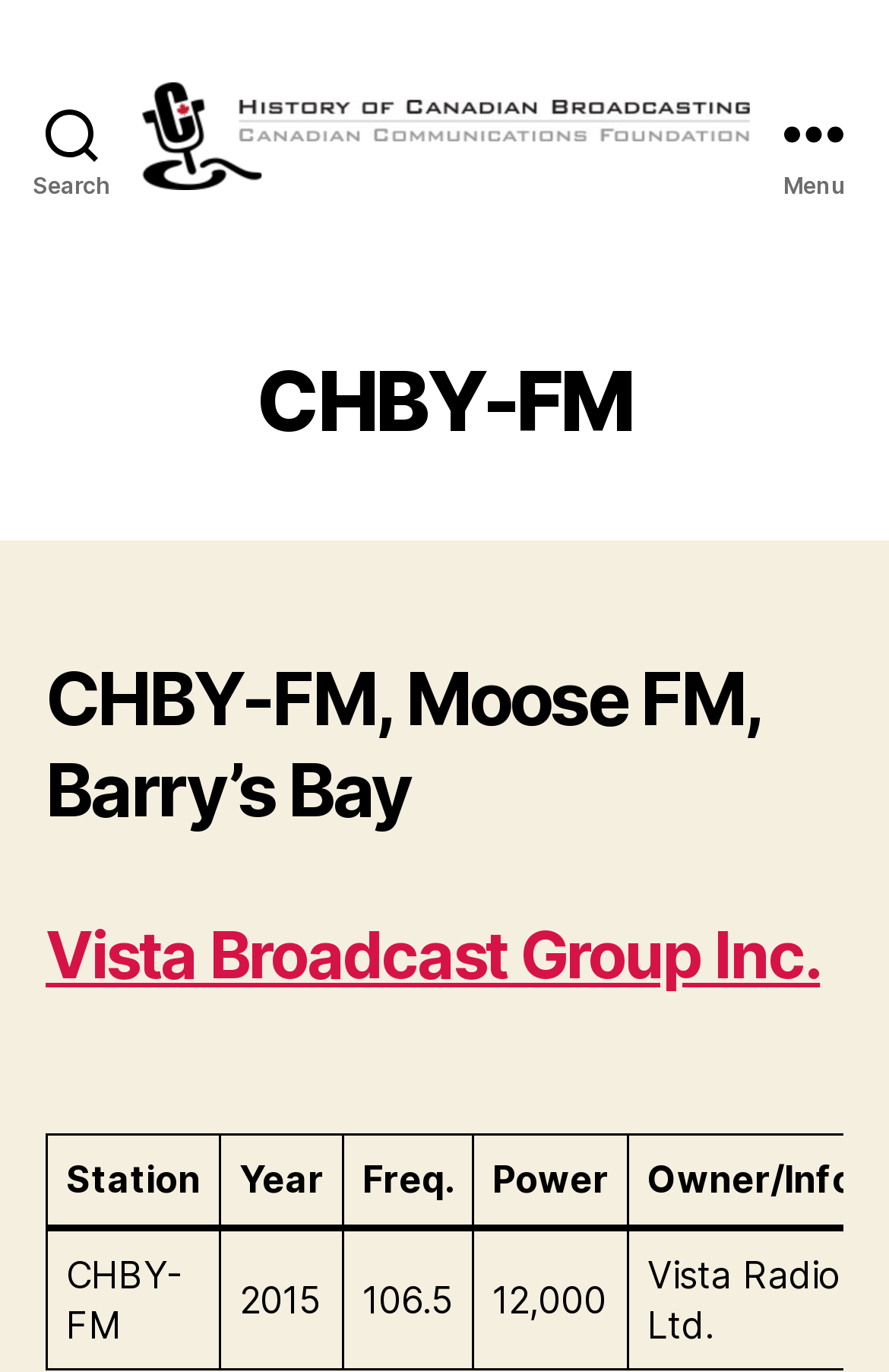Given the description: "Search", determine the bounding box coordinates of the UI element. The coordinates should be formatted as four float numbers between 0 and 1, [left, top, right, bottom].

[0.0, 0.0, 0.162, 0.193]